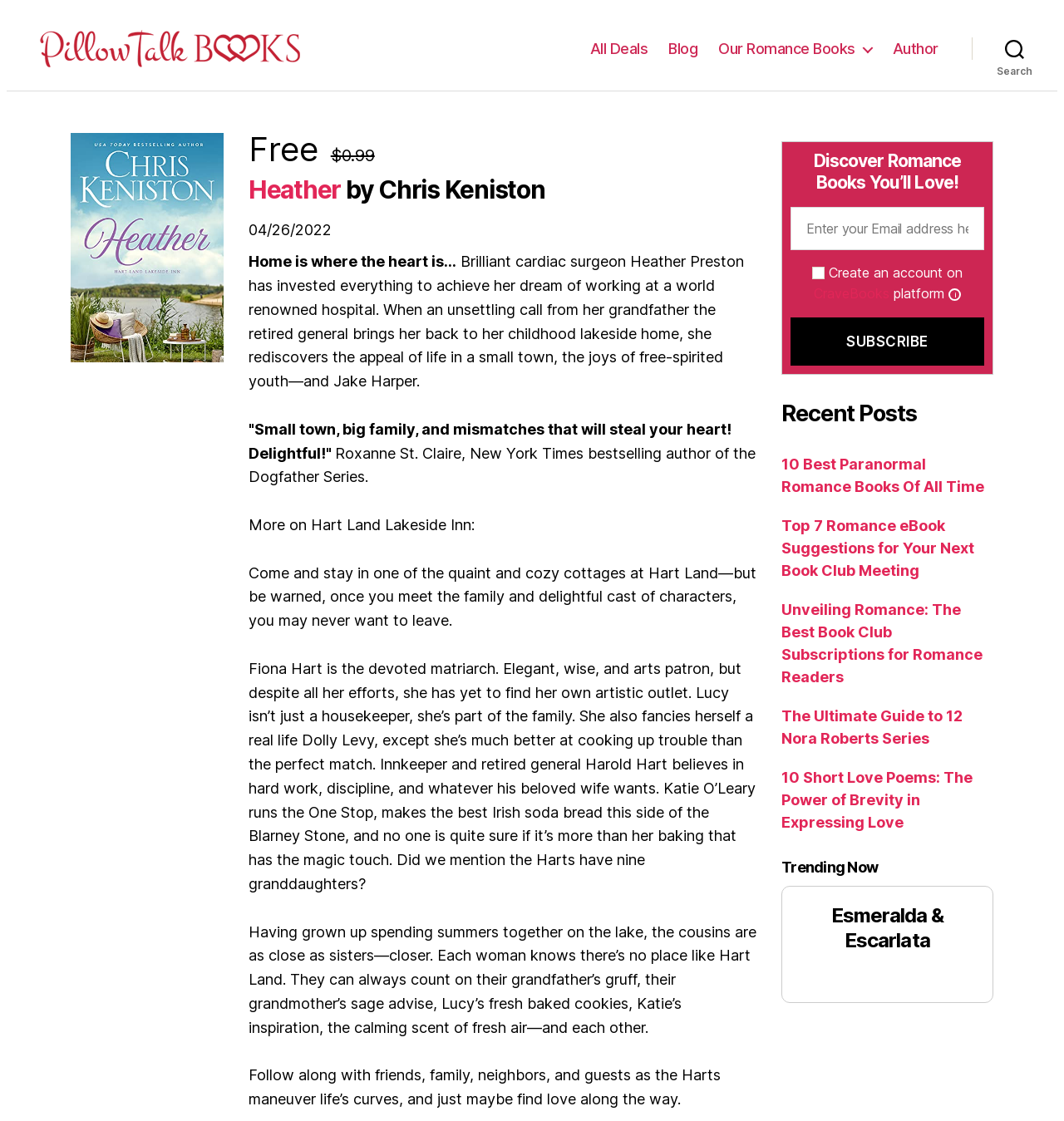Find and extract the text of the primary heading on the webpage.

Heather by Chris Keniston